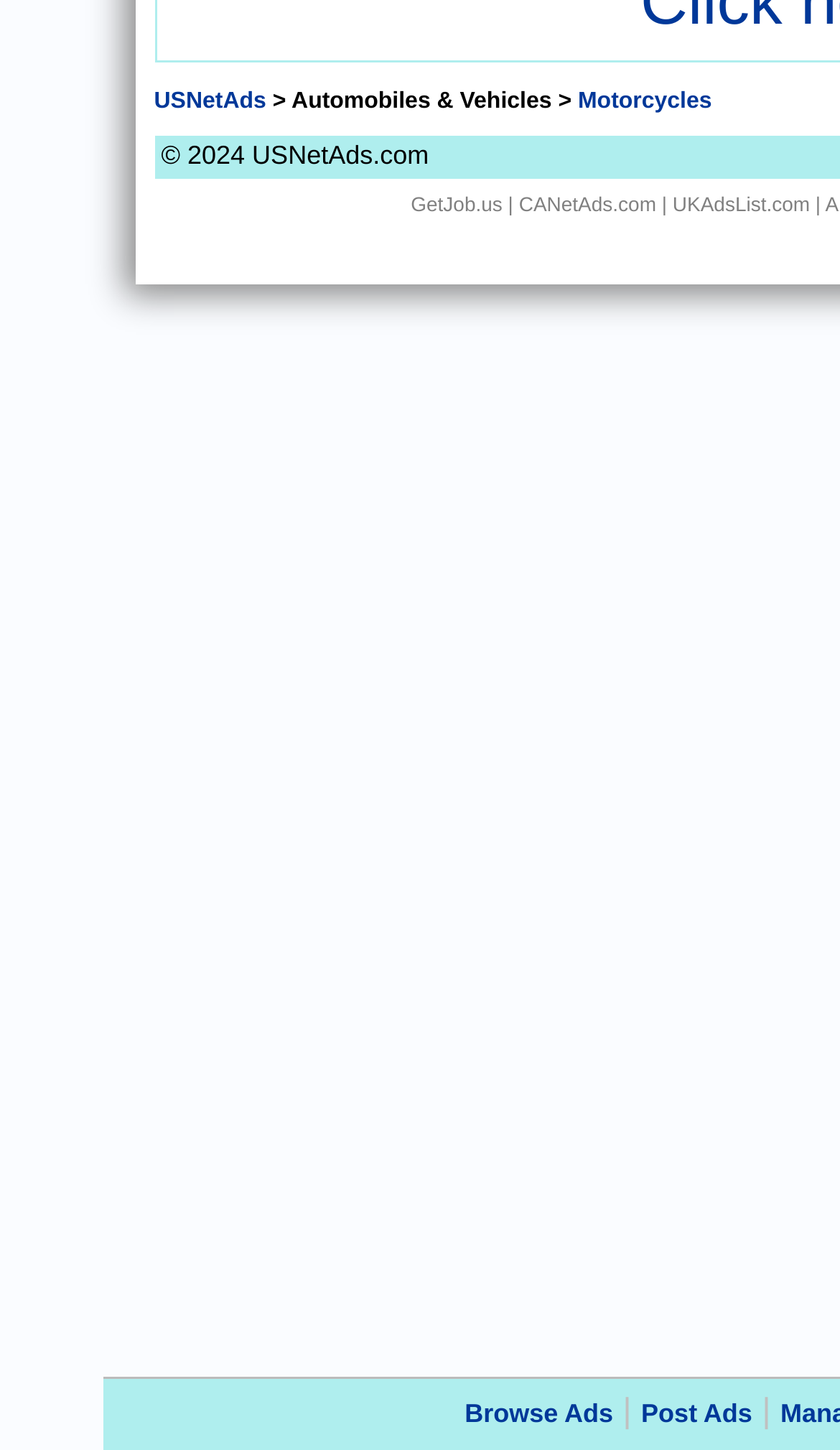How many links are there in the top row?
Use the image to answer the question with a single word or phrase.

2